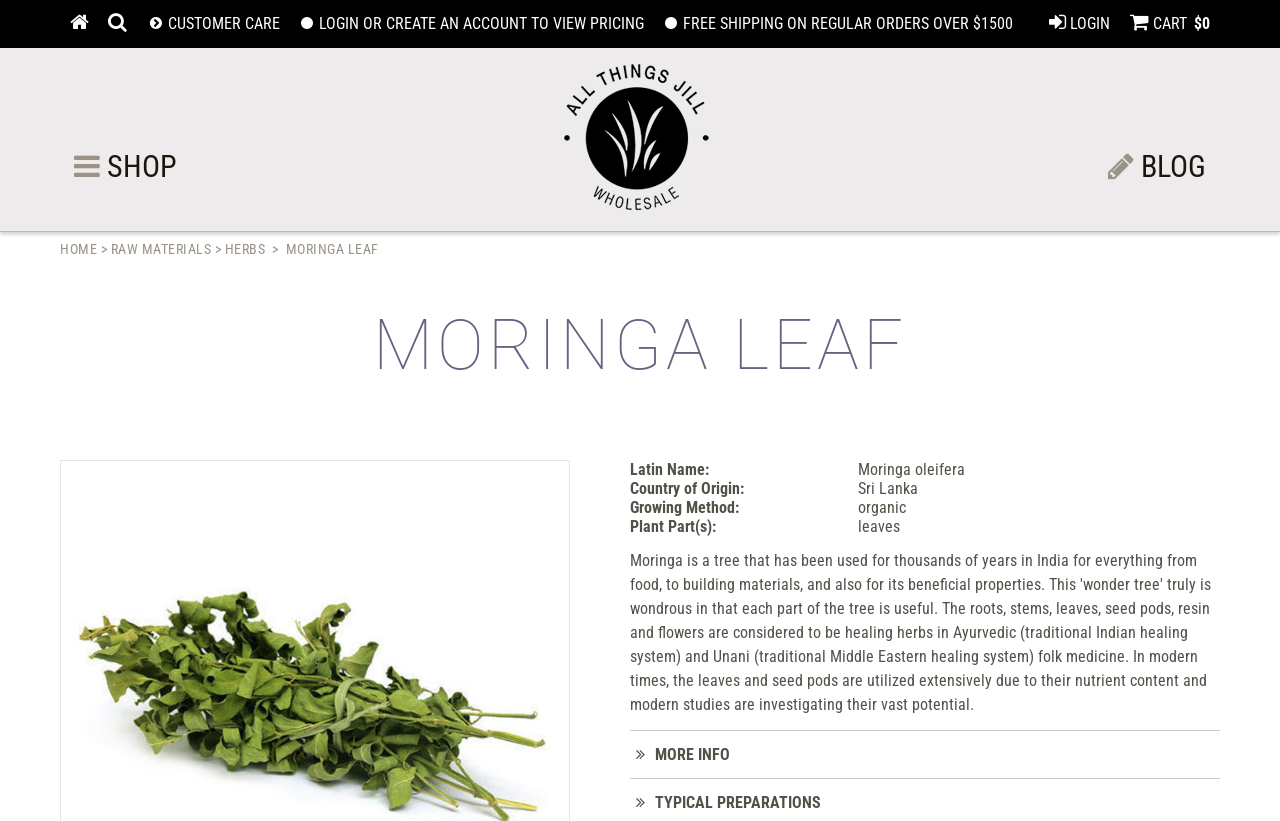Extract the bounding box of the UI element described as: "Cart $0".

[0.875, 0.0, 0.953, 0.058]